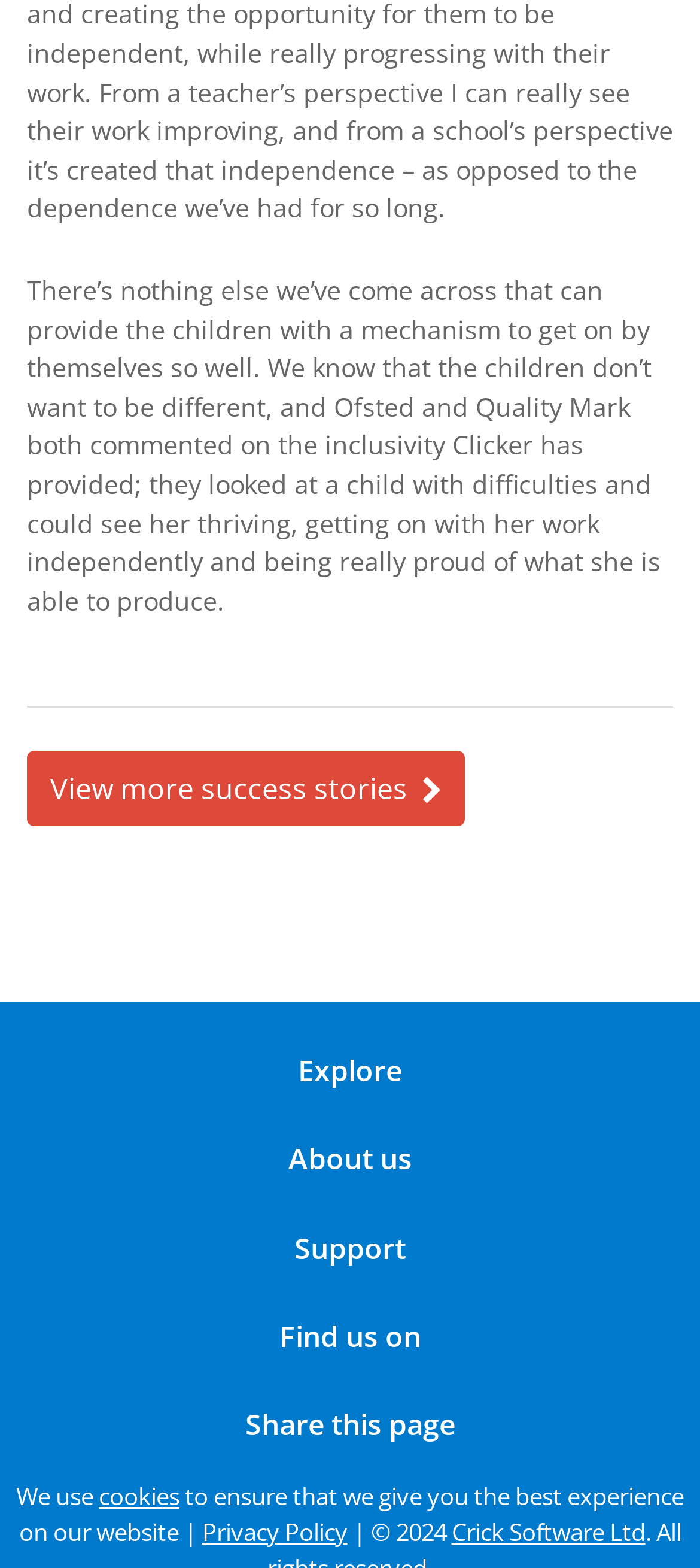From the given element description: "Find us on", find the bounding box for the UI element. Provide the coordinates as four float numbers between 0 and 1, in the order [left, top, right, bottom].

[0.0, 0.741, 1.0, 0.768]